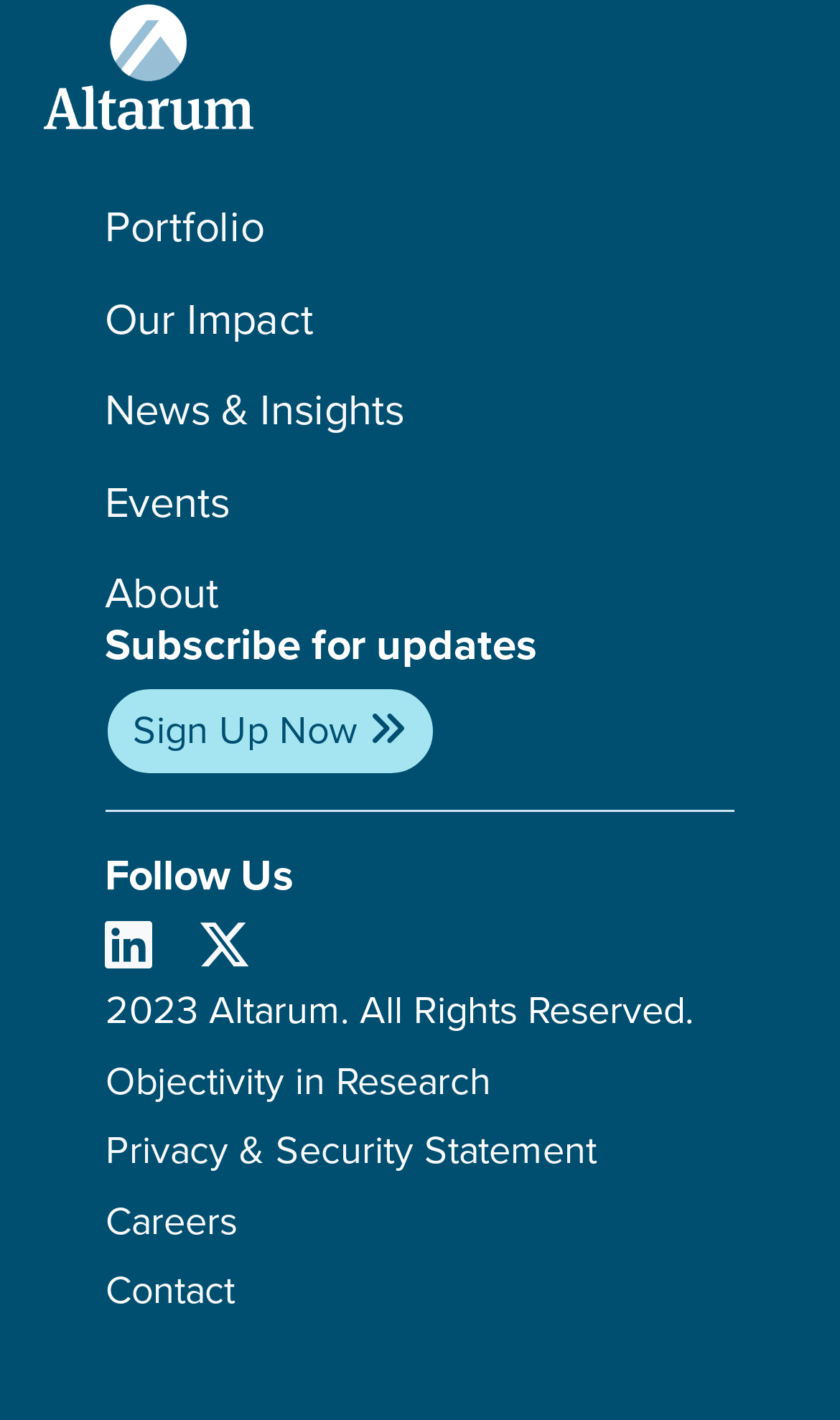Please mark the bounding box coordinates of the area that should be clicked to carry out the instruction: "Follow us on Facebook".

[0.125, 0.63, 0.235, 0.702]